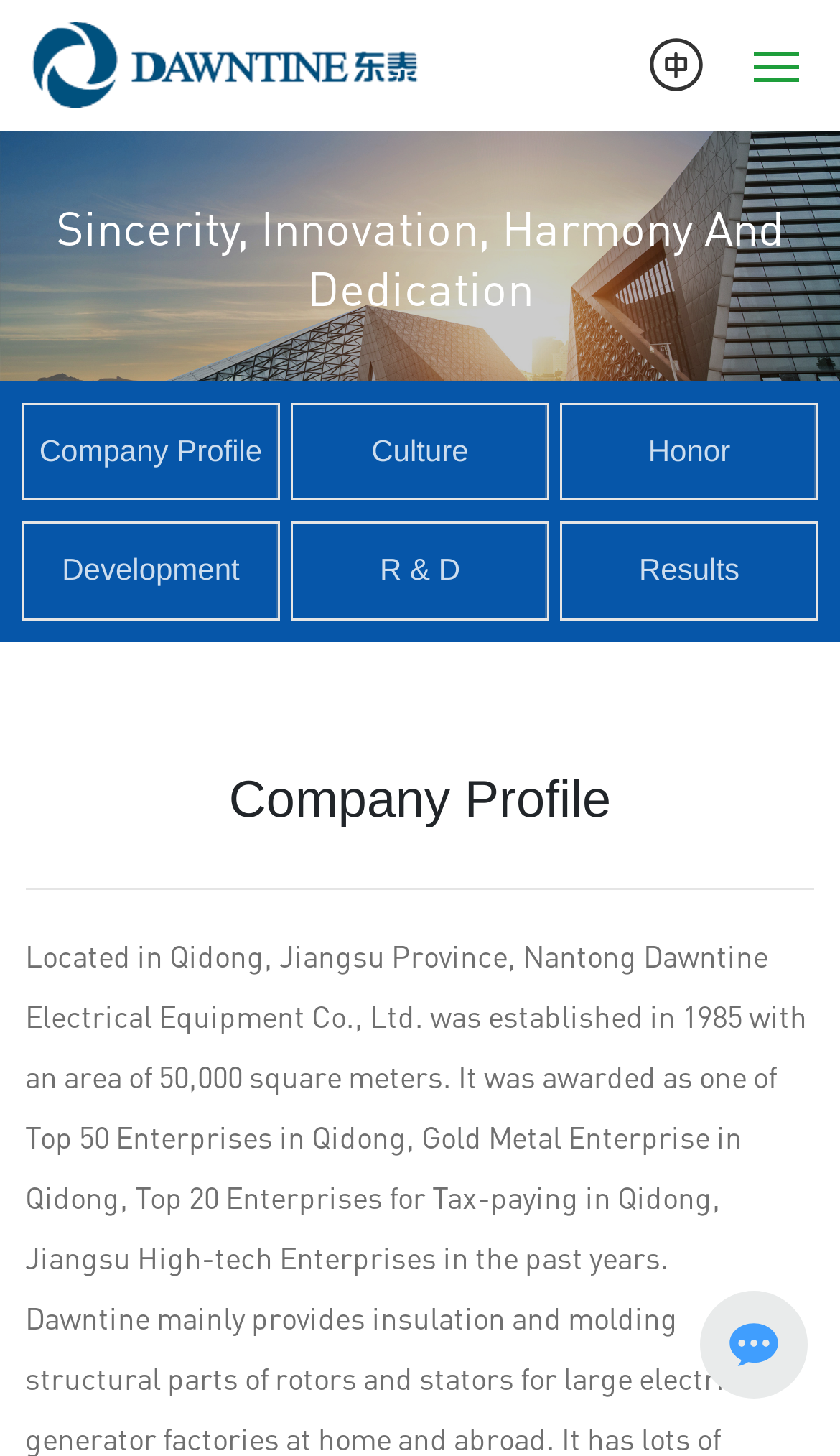How many square meters is the company's area?
Based on the image, answer the question with as much detail as possible.

I found the company's area by reading the static text on the webpage, which states 'Located in Qidong, Jiangsu Province, Nantong Dawntine Electrical Equipment Co., Ltd. was established in 1985 with an area of 50,000 square meters...'.